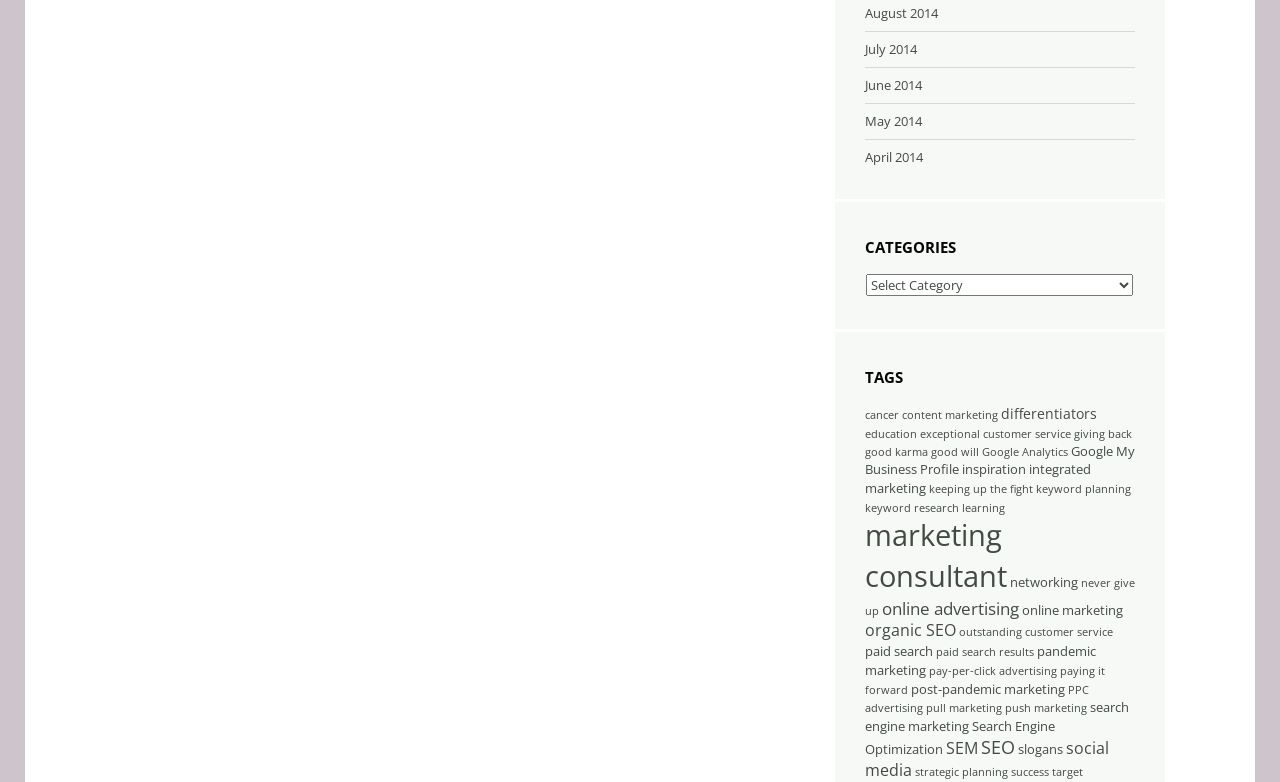What is the last tag listed?
Look at the image and provide a short answer using one word or a phrase.

strategic planning